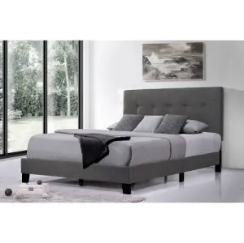What is the purpose of the bed's sturdy legs?
From the screenshot, provide a brief answer in one word or phrase.

Elevation and functionality